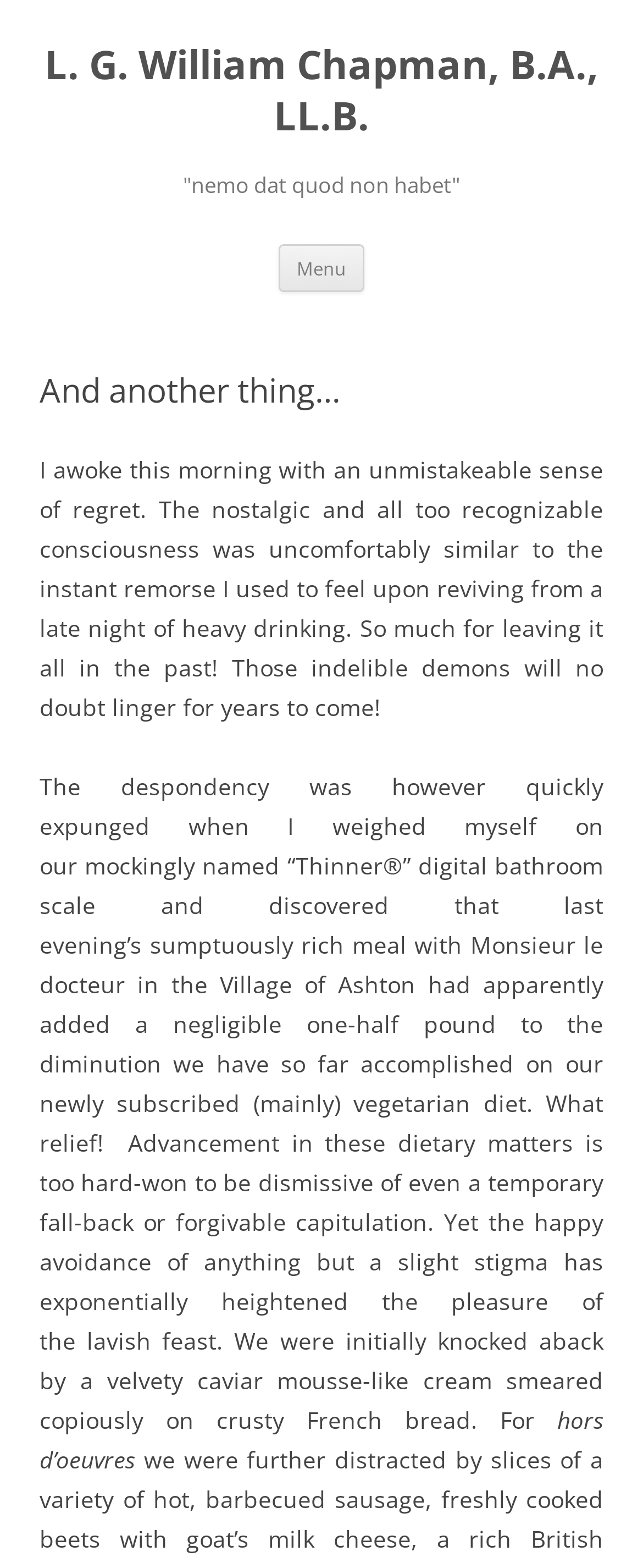Detail the features and information presented on the webpage.

The webpage appears to be a personal blog or journal entry. At the top, there is a heading with the title "L. G. William Chapman, B.A., LL.B." which is also a clickable link. Below this, there is another heading with the Latin phrase "'nemo dat quod non habet"'. 

To the right of these headings, there is a button labeled "Menu" and a link labeled "Skip to content". The main content of the page is a lengthy paragraph of text that spans most of the page. The text describes the author's feelings of regret and nostalgia, but also their relief and pleasure at having maintained their weight loss progress despite a rich meal the previous evening. The text is divided into three sections, with the first section describing the author's initial regret, the second section describing their relief at not having gained much weight, and the third section describing the lavish feast they had enjoyed.

There are no images on the page. The overall layout is simple, with a focus on the text content.